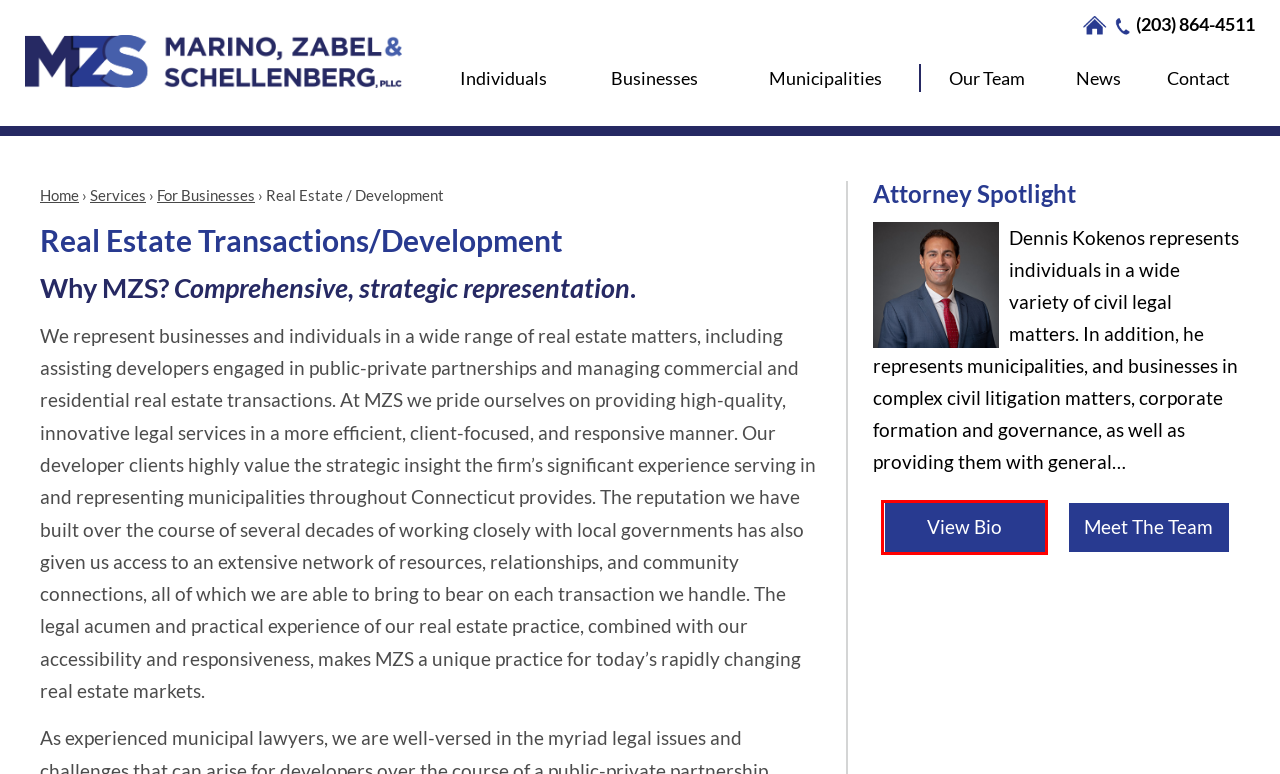Given a screenshot of a webpage featuring a red bounding box, identify the best matching webpage description for the new page after the element within the red box is clicked. Here are the options:
A. The Modern Firm - Attorney Website Design, Small Law Firm Websites, Lawyer Websites
B. Practice Areas – Marino, Zabel & Schellenberg, PLLC
C. For Municipalities – Marino, Zabel & Schellenberg, PLLC
D. For Individuals – Marino, Zabel & Schellenberg, PLLC
E. Dennis J. Kokenos – Marino, Zabel & Schellenberg, PLLC
F. Marino, Zabel & Schellenberg, PLLC
G. News – Marino, Zabel & Schellenberg, PLLC
H. For Businesses – Marino, Zabel & Schellenberg, PLLC

E